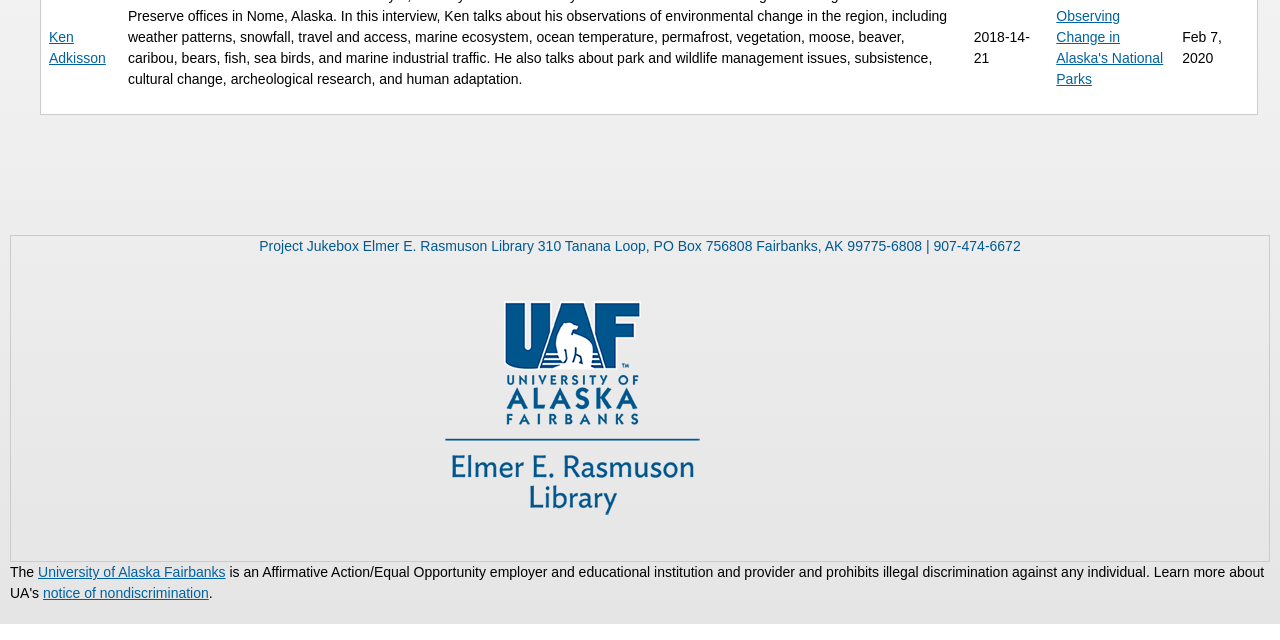Identify the bounding box of the UI element that matches this description: "University of Alaska Fairbanks".

[0.03, 0.882, 0.176, 0.907]